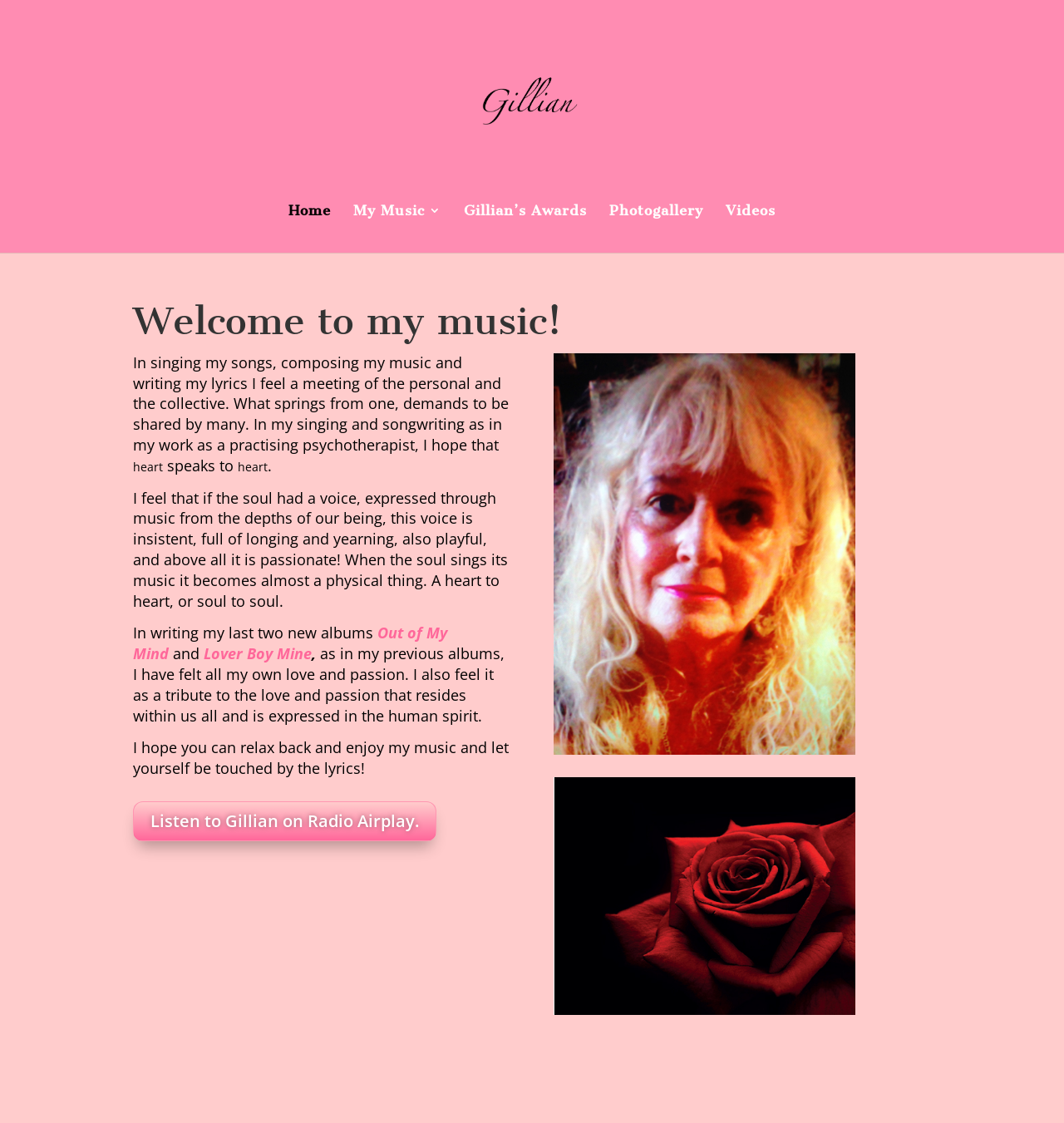What is the theme of Gillian's music?
Please give a detailed answer to the question using the information shown in the image.

The webpage describes Gillian's music as passionate and alternative, which is reflected in her songwriting and lyrics that speak to the heart and soul.